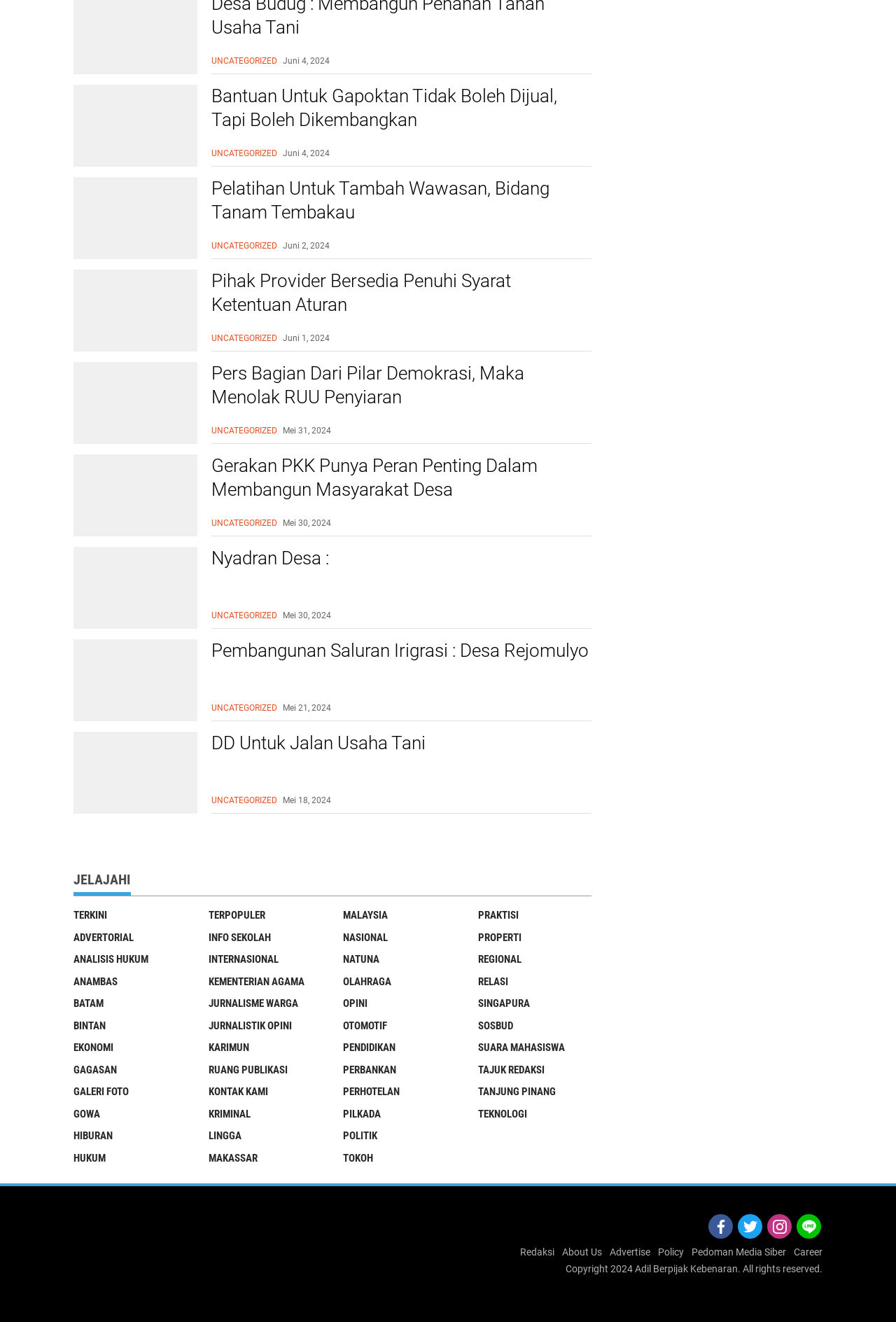Could you please study the image and provide a detailed answer to the question:
What is the position of the 'JELAJAHI' button?

I found the 'JELAJAHI' button by looking at the top-left corner of the webpage, where it is located above the list of news articles.